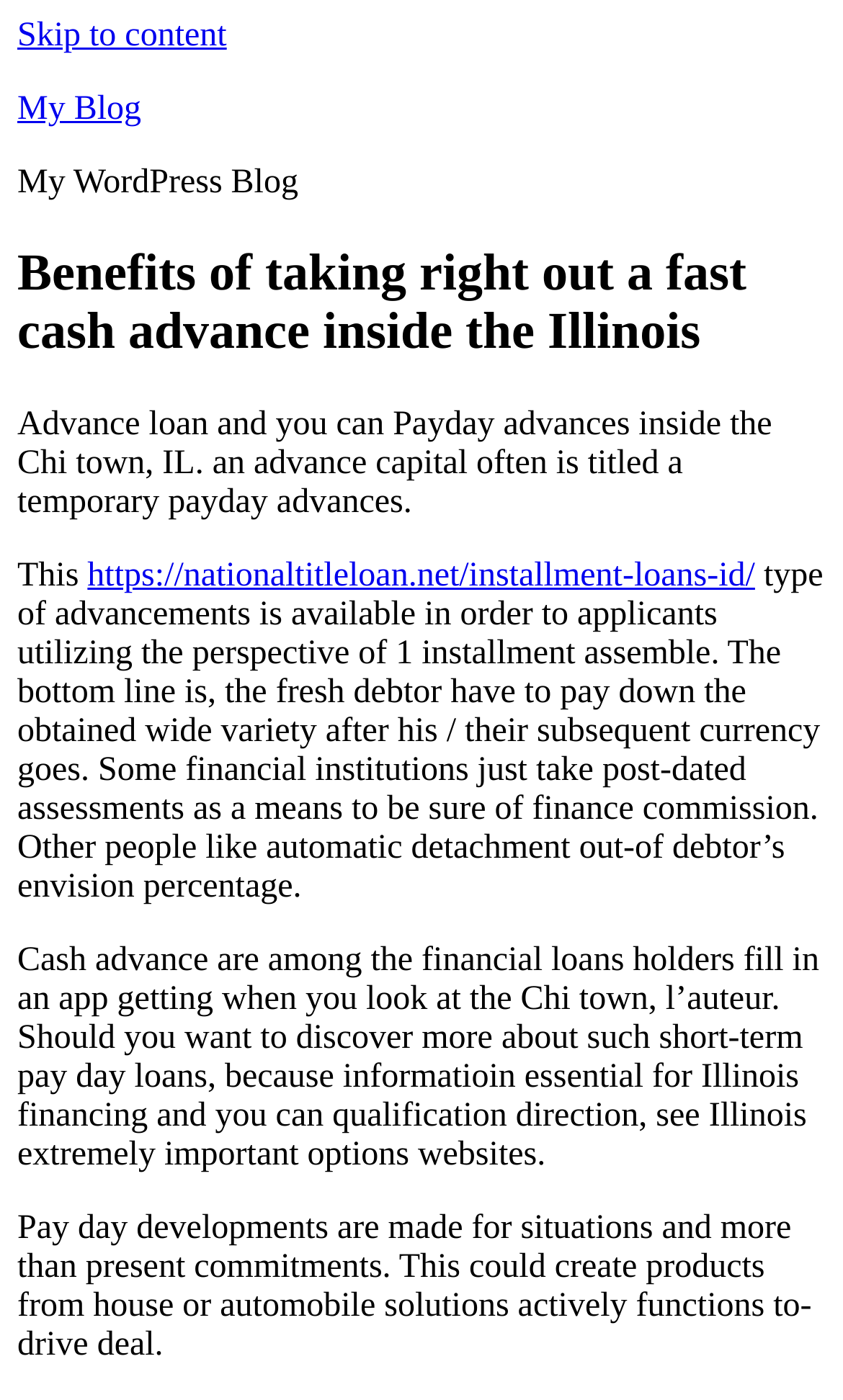Based on the element description: "Skip to content", identify the UI element and provide its bounding box coordinates. Use four float numbers between 0 and 1, [left, top, right, bottom].

[0.021, 0.012, 0.269, 0.039]